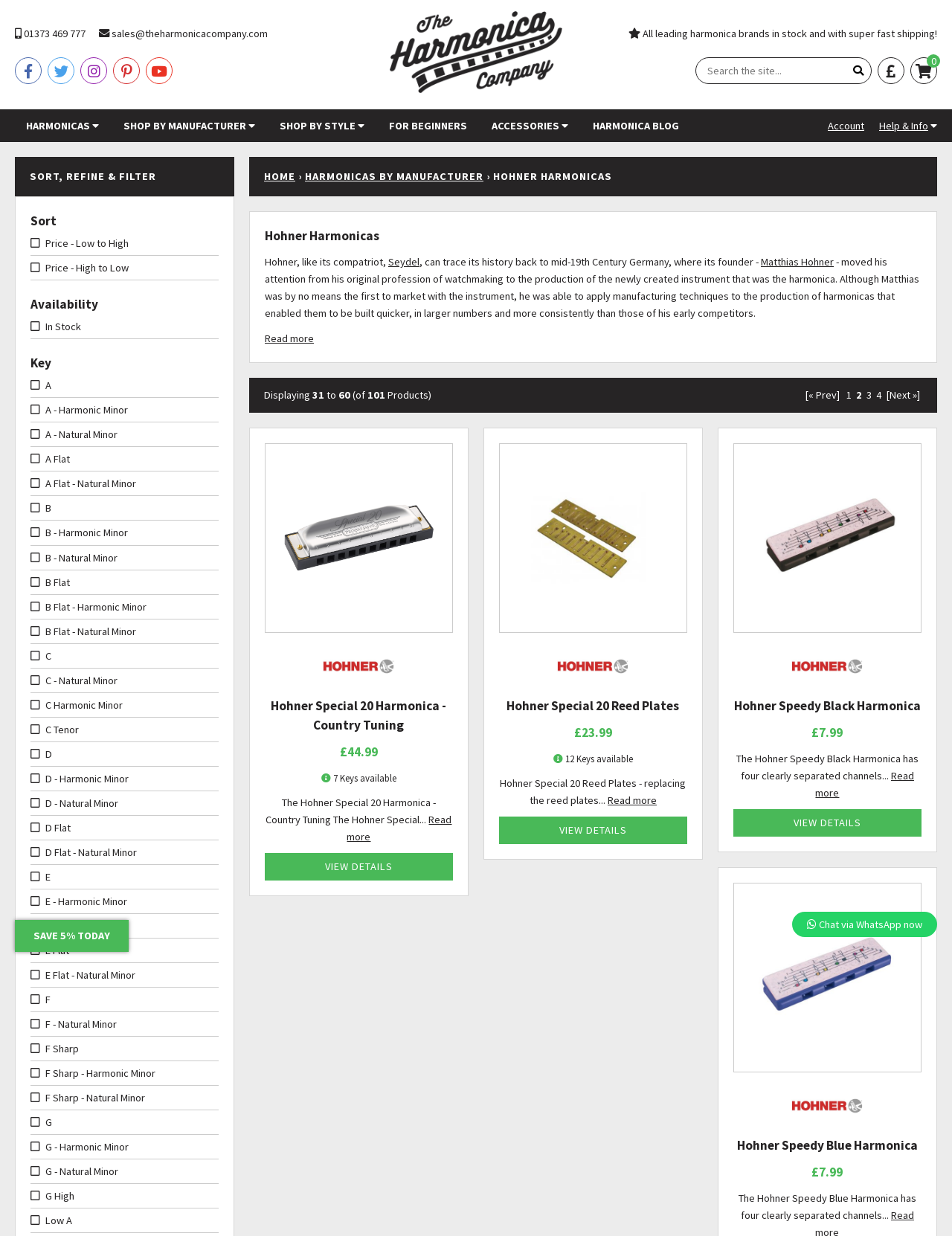Please answer the following question using a single word or phrase: 
What is the company name in the logo?

The Harmonica Company